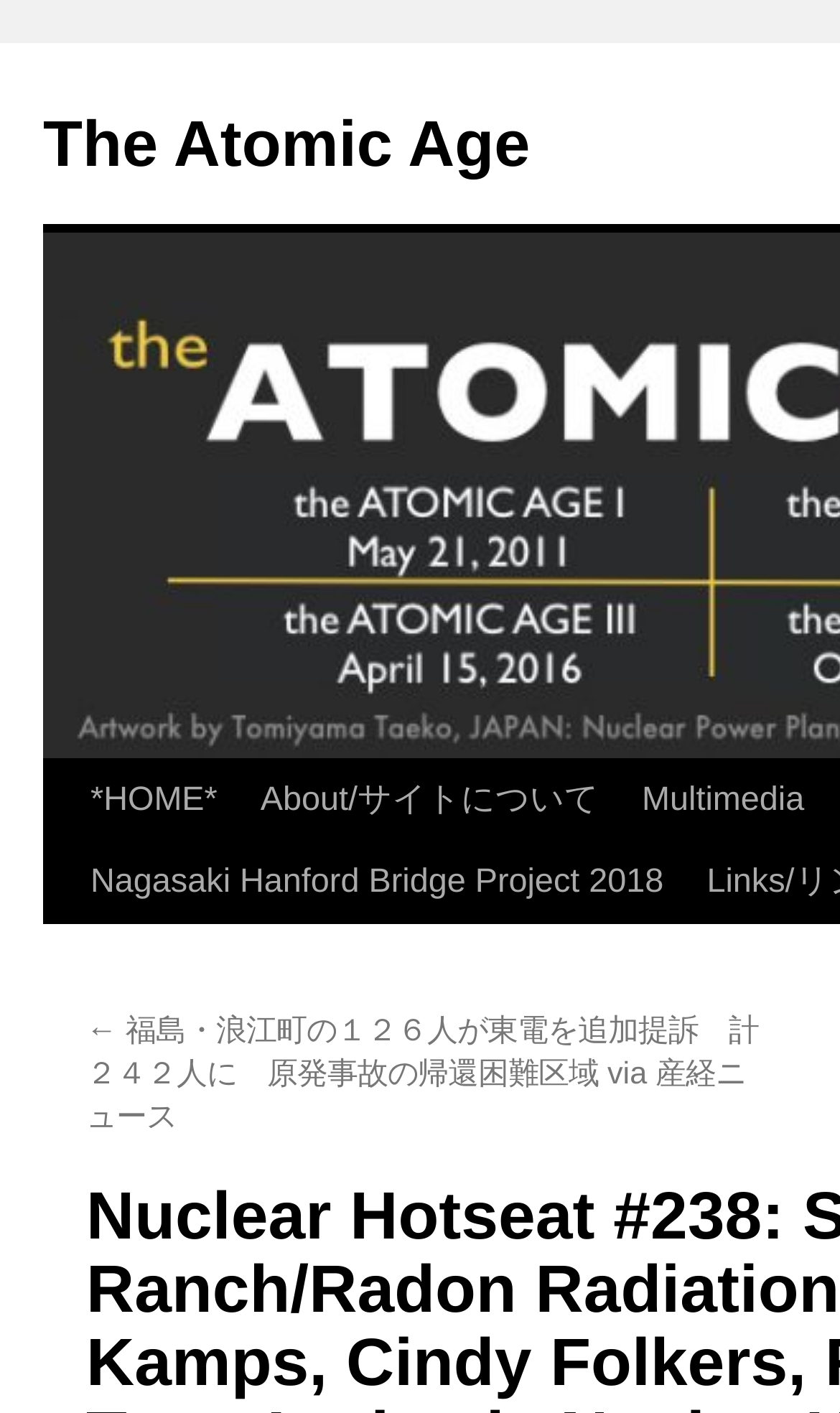What is the topic of the webpage?
Examine the screenshot and reply with a single word or phrase.

Nuclear